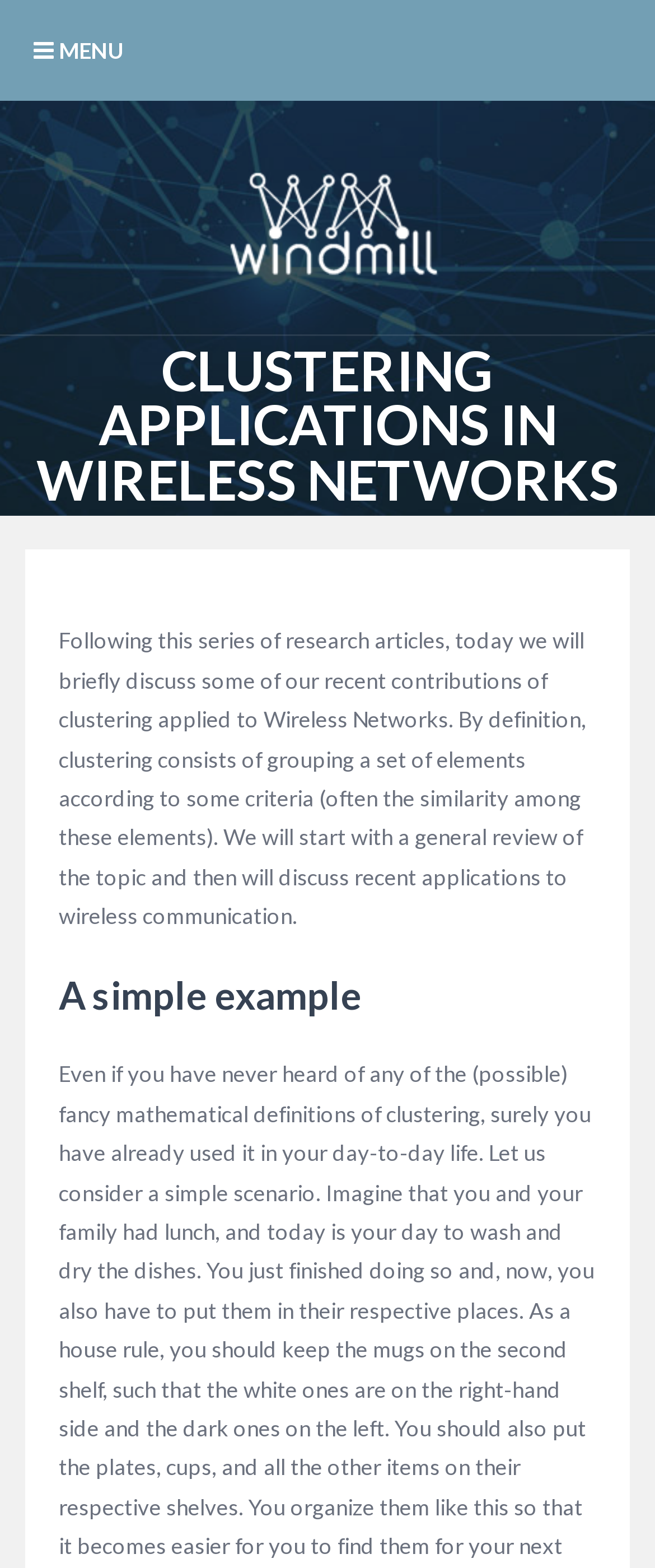With reference to the image, please provide a detailed answer to the following question: What is the name of the platform?

The name of the platform is obtained from the link element with the text 'Knowledge Sharing Platform' and an image with the same name, located at the top of the webpage.